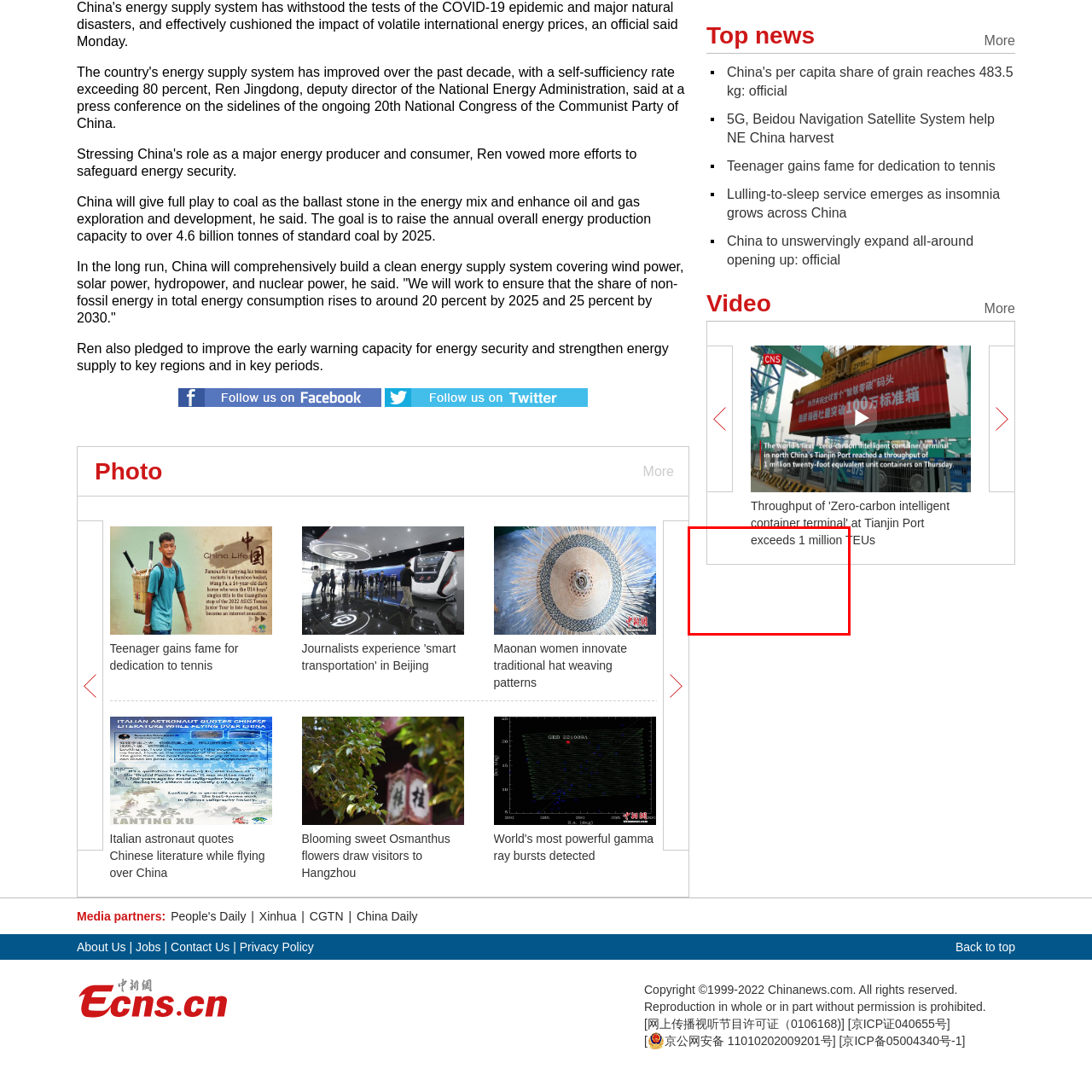Provide an in-depth caption for the image inside the red boundary.

The image features a significant moment related to an Italian astronaut who quotes Chinese literature while flying over China. This event highlights the cultural exchange and appreciation of literature across international borders, emphasizing the value of storytelling and knowledge sharing in a rapidly globalizing world. The astronaut's journey symbolizes the merging of science and culture, showcasing how space exploration can connect diverse backgrounds through shared intellectual heritage. The heading accompanying the image draws attention to this fascinating narrative, inviting viewers to explore the intersection of space travel and literary inspiration.